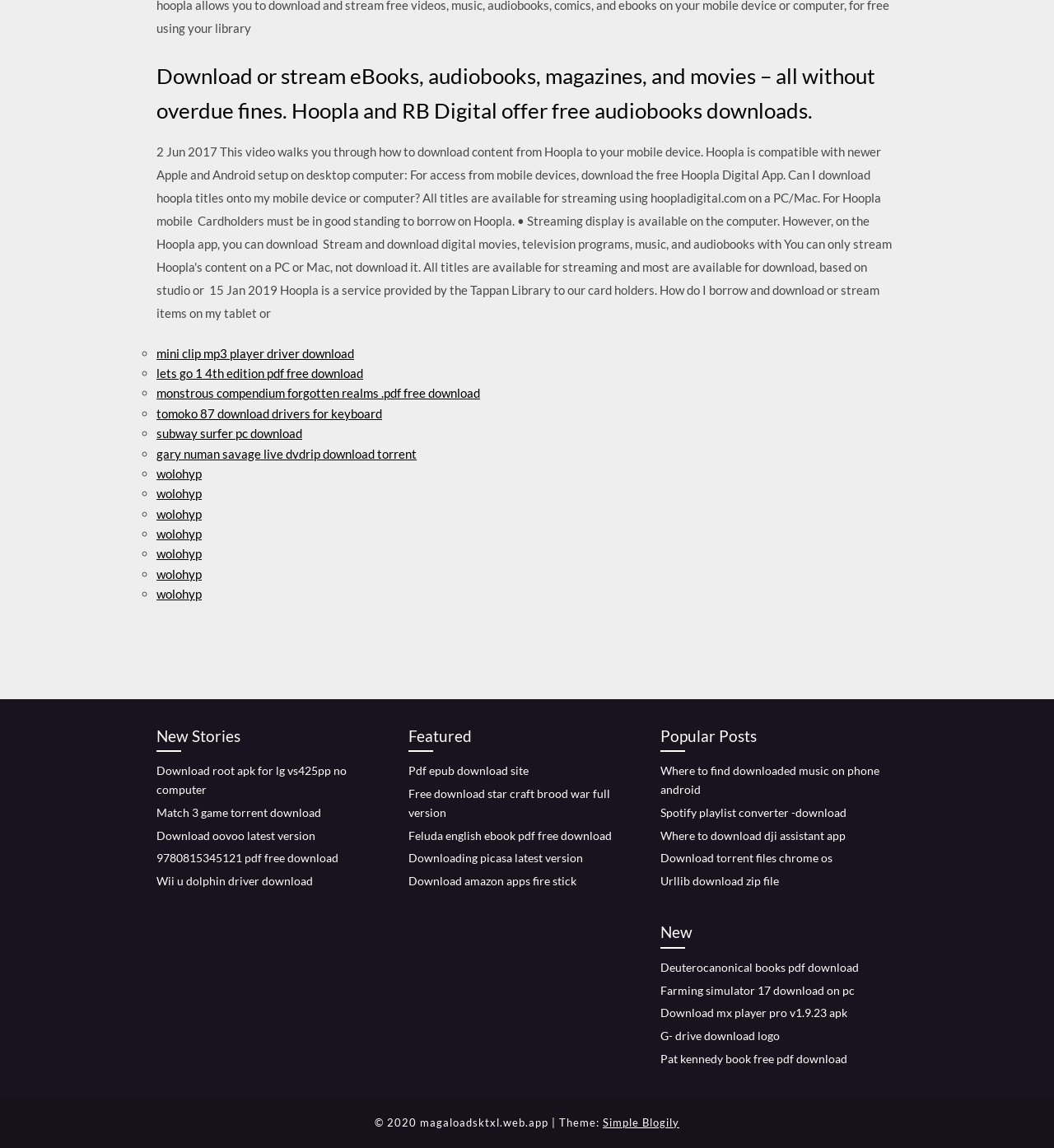Find the bounding box coordinates for the HTML element specified by: "Simple Blogily".

[0.572, 0.972, 0.645, 0.983]